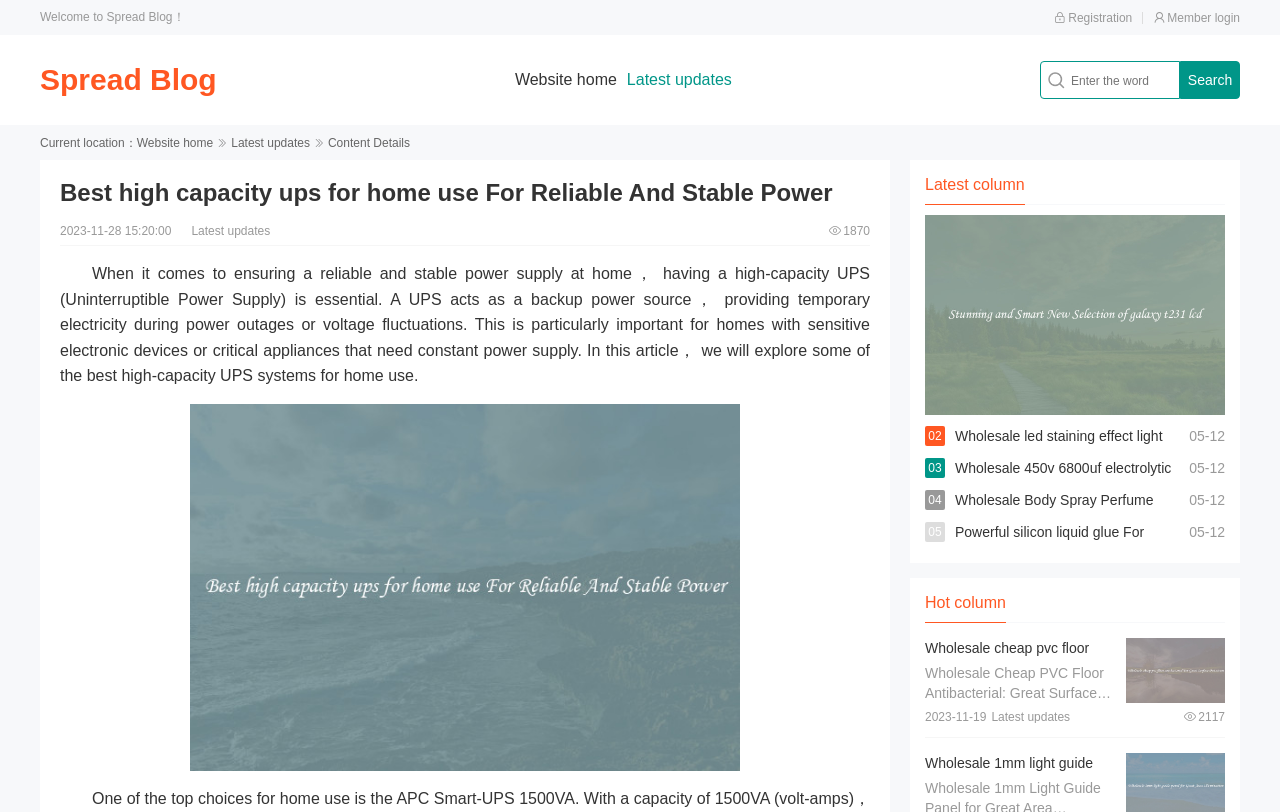How many views does the latest update have?
Answer the question with detailed information derived from the image.

The webpage shows the number of views for the latest update, which is 1870, indicated by the text '1870' next to the 'Latest updates' label.